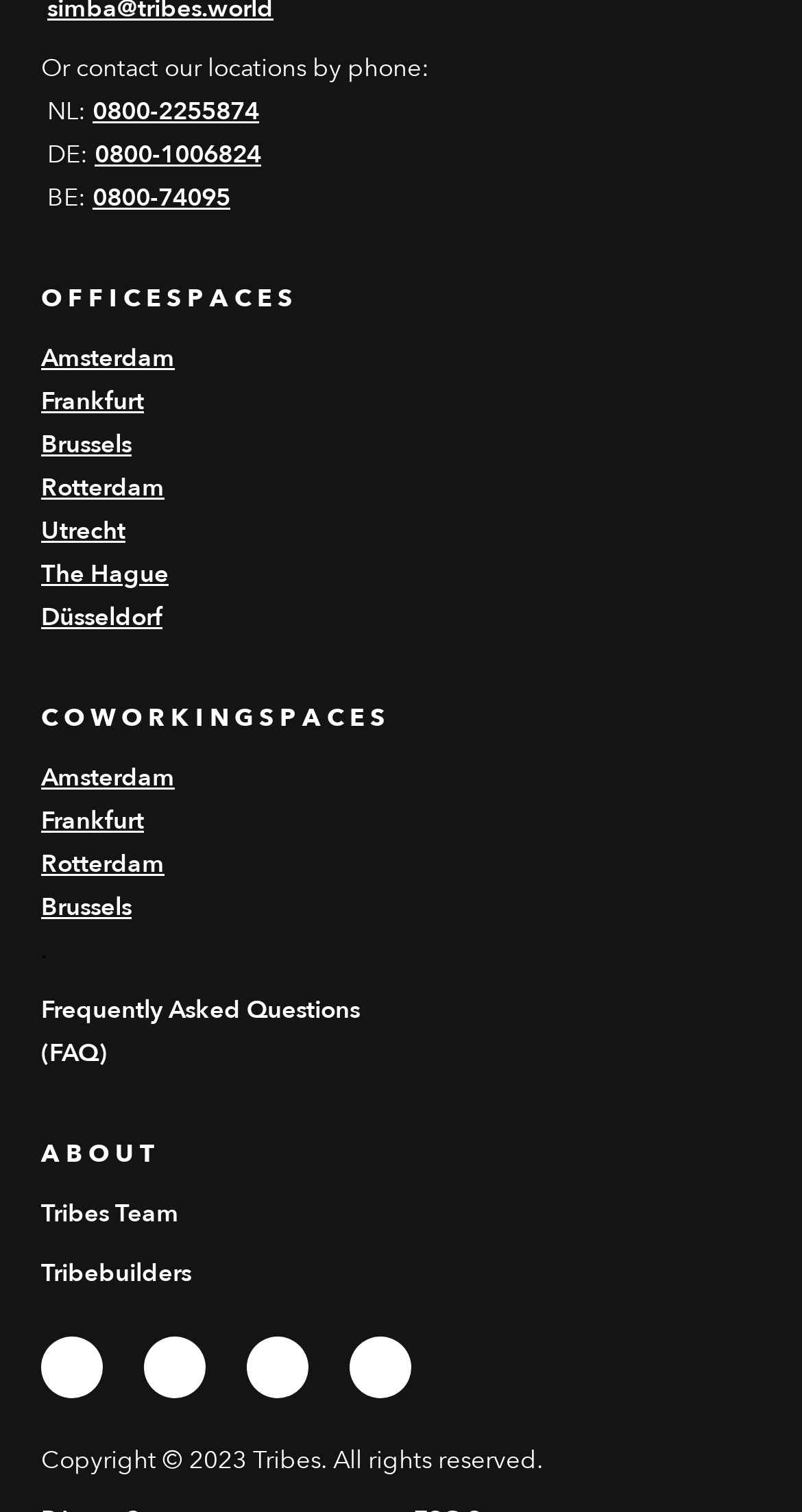Using the webpage screenshot and the element description 0800-1006824, determine the bounding box coordinates. Specify the coordinates in the format (top-left x, top-left y, bottom-right x, bottom-right y) with values ranging from 0 to 1.

[0.118, 0.091, 0.326, 0.113]